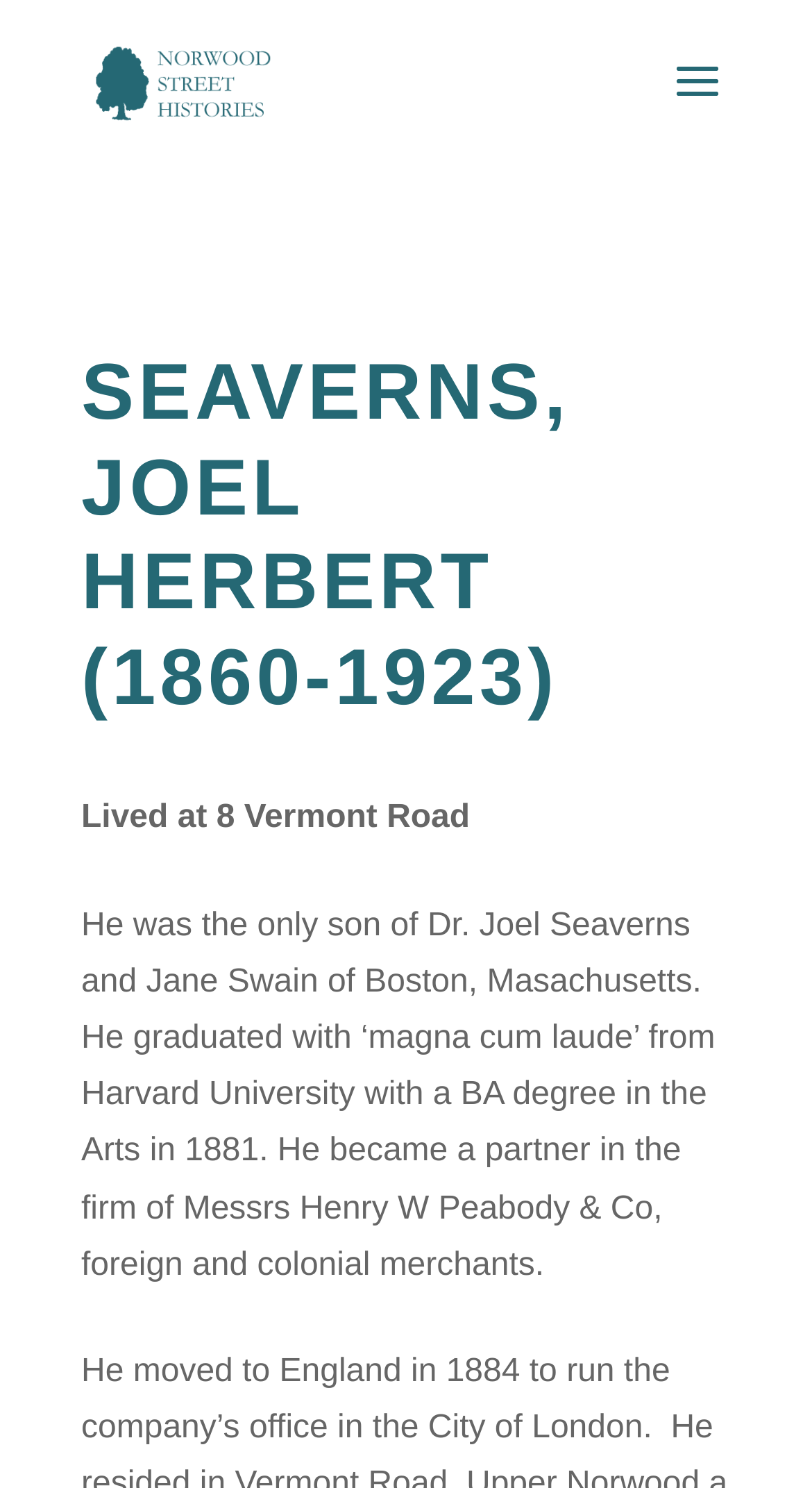Identify the bounding box of the UI element described as follows: "alt="Norwood Street Histories"". Provide the coordinates as four float numbers in the range of 0 to 1 [left, top, right, bottom].

[0.111, 0.044, 0.354, 0.068]